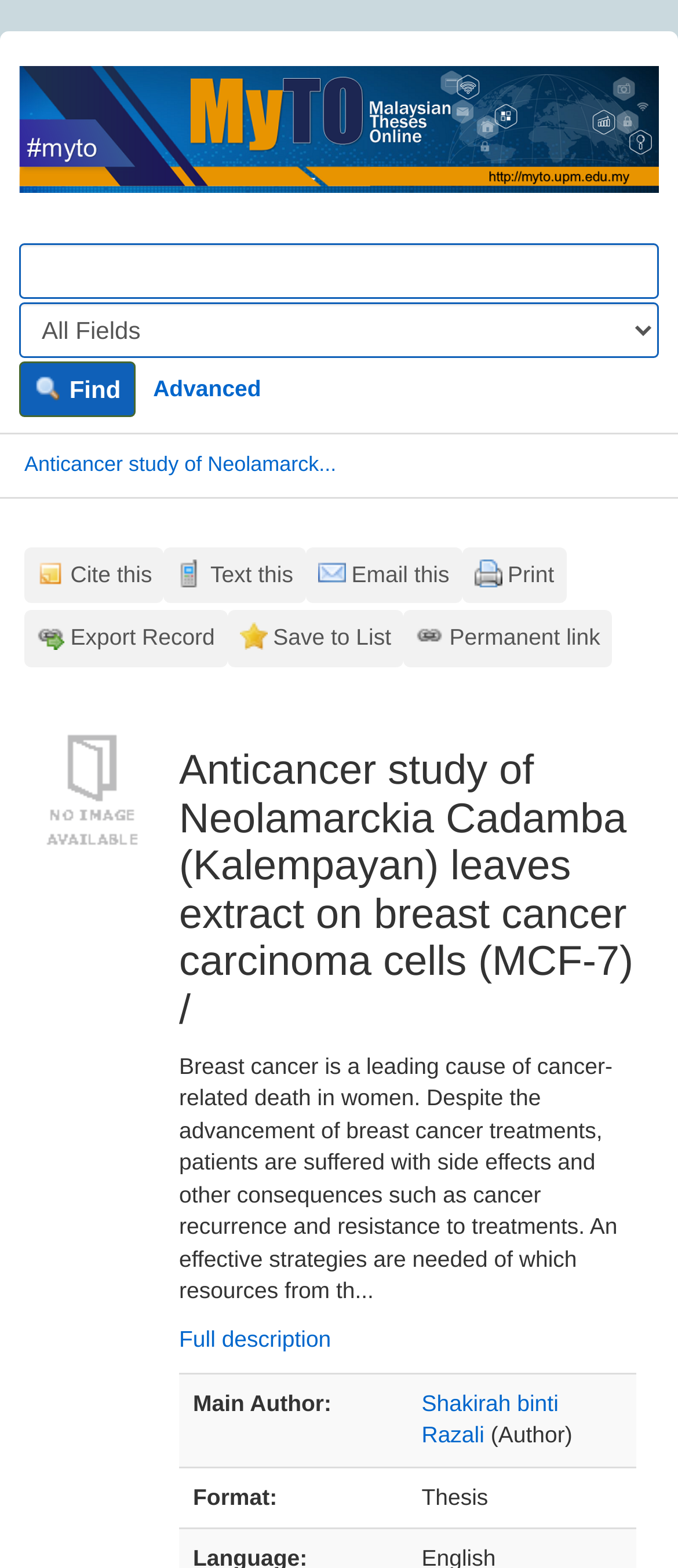Can you identify the bounding box coordinates of the clickable region needed to carry out this instruction: 'View navigation'? The coordinates should be four float numbers within the range of 0 to 1, stated as [left, top, right, bottom].

None